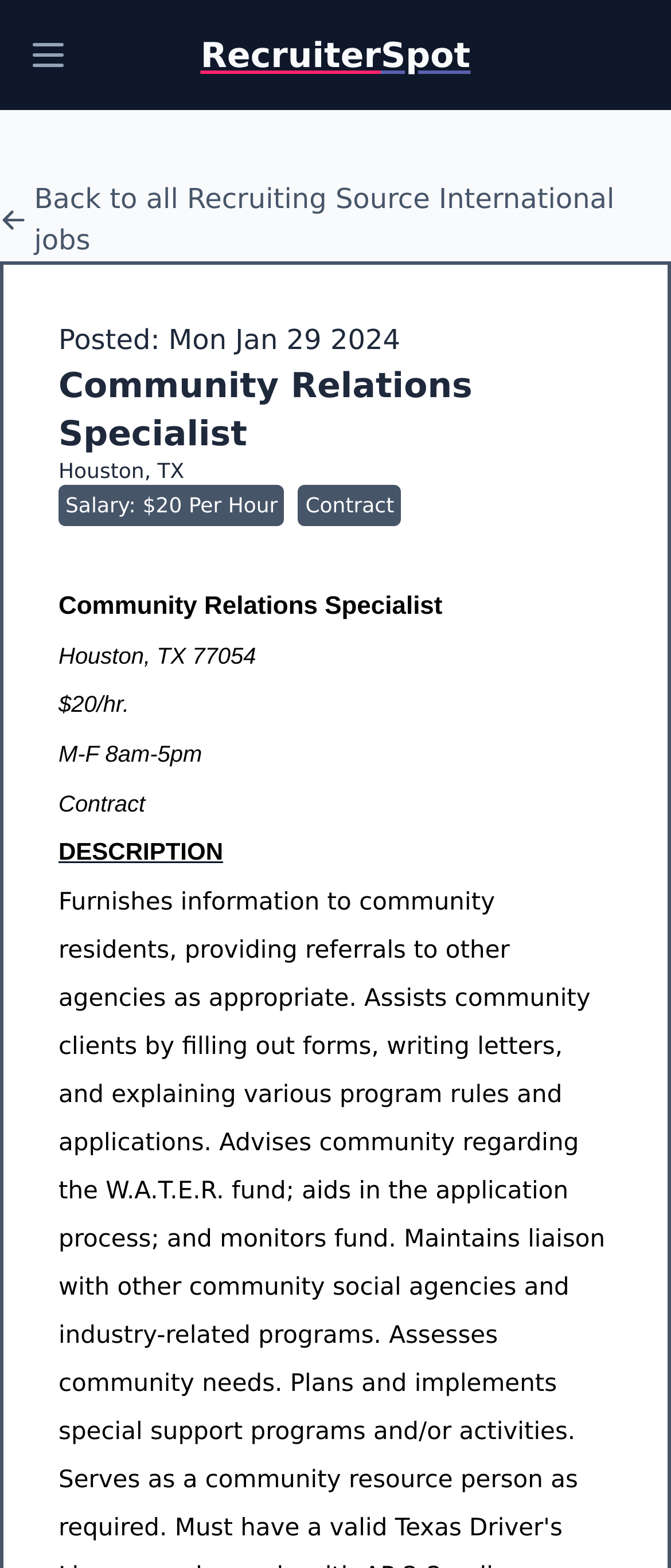Find the headline of the webpage and generate its text content.

Community Relations Specialist